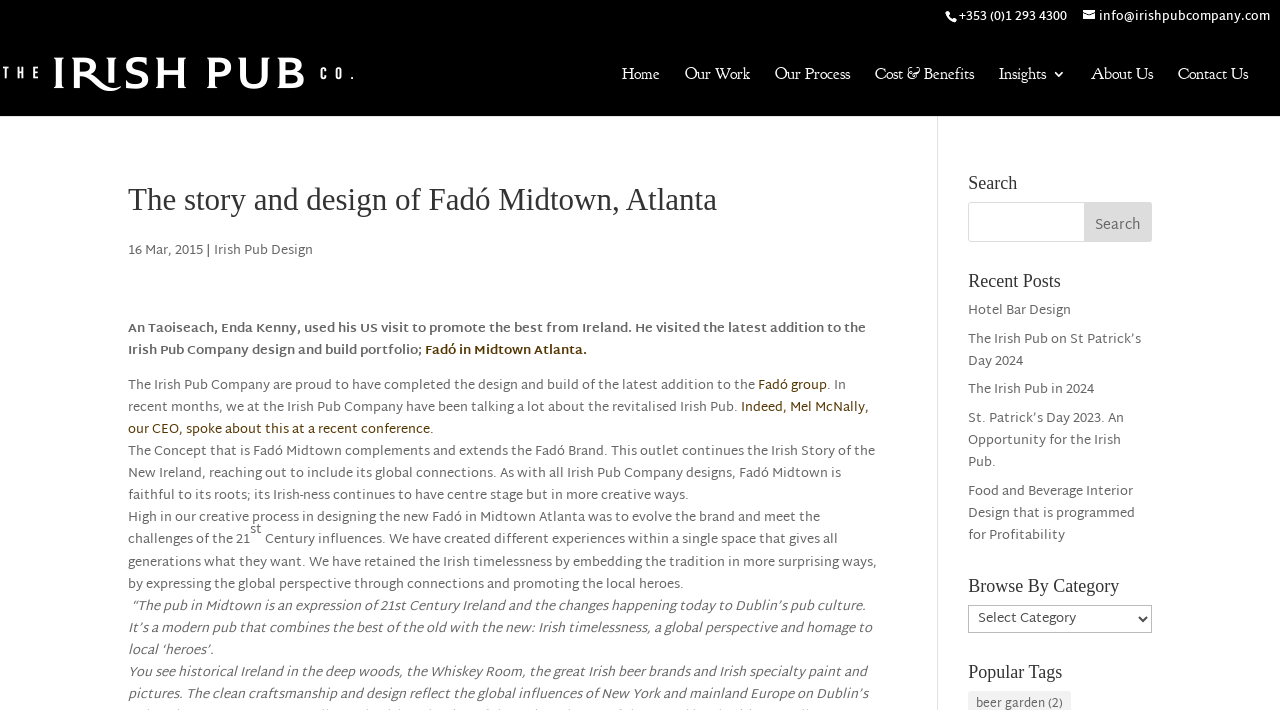Locate the bounding box coordinates of the element I should click to achieve the following instruction: "Visit the Home page".

[0.486, 0.094, 0.516, 0.163]